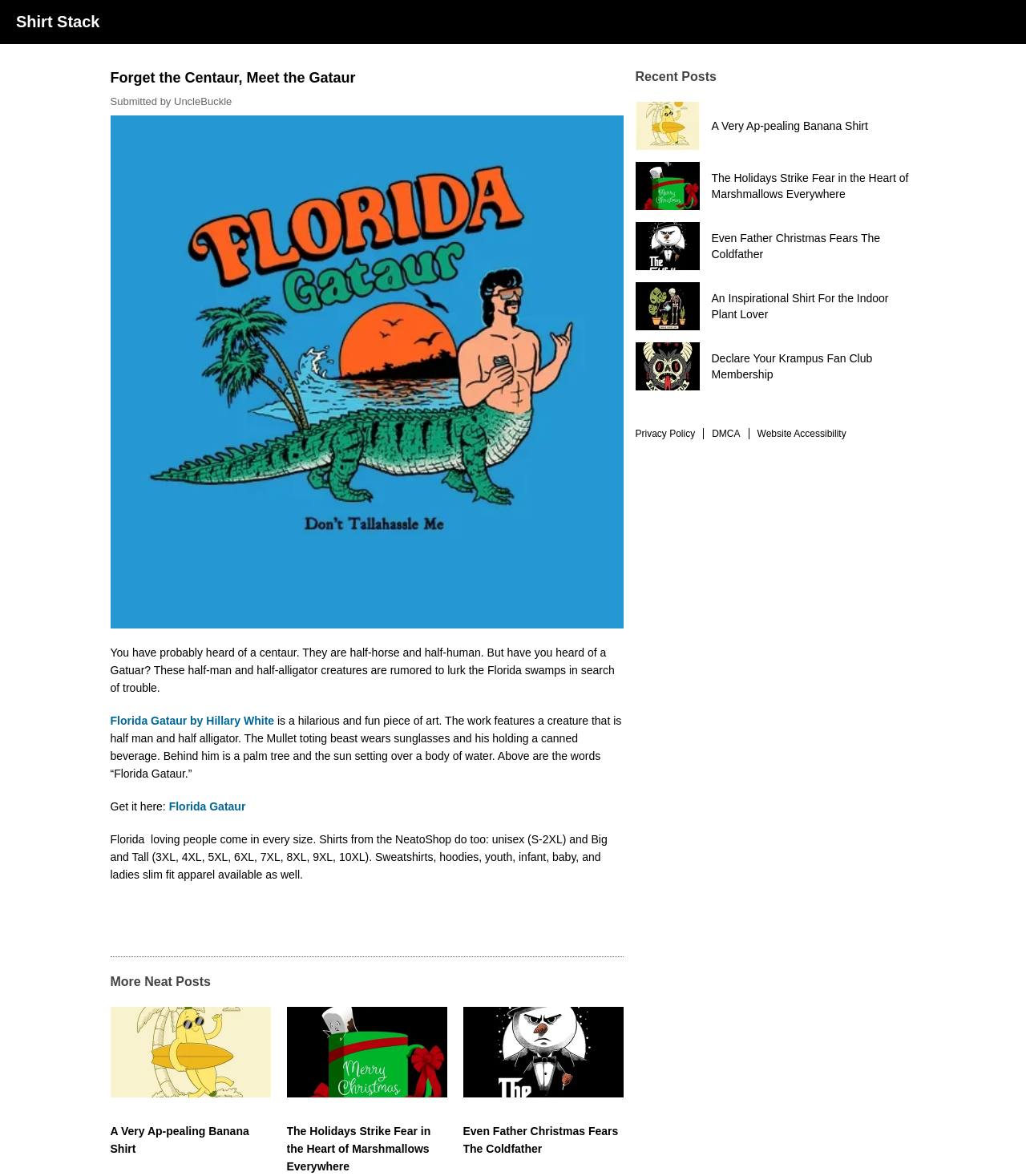Locate the bounding box coordinates of the segment that needs to be clicked to meet this instruction: "Read more about the 'Florida Gataur' artwork".

[0.107, 0.607, 0.267, 0.619]